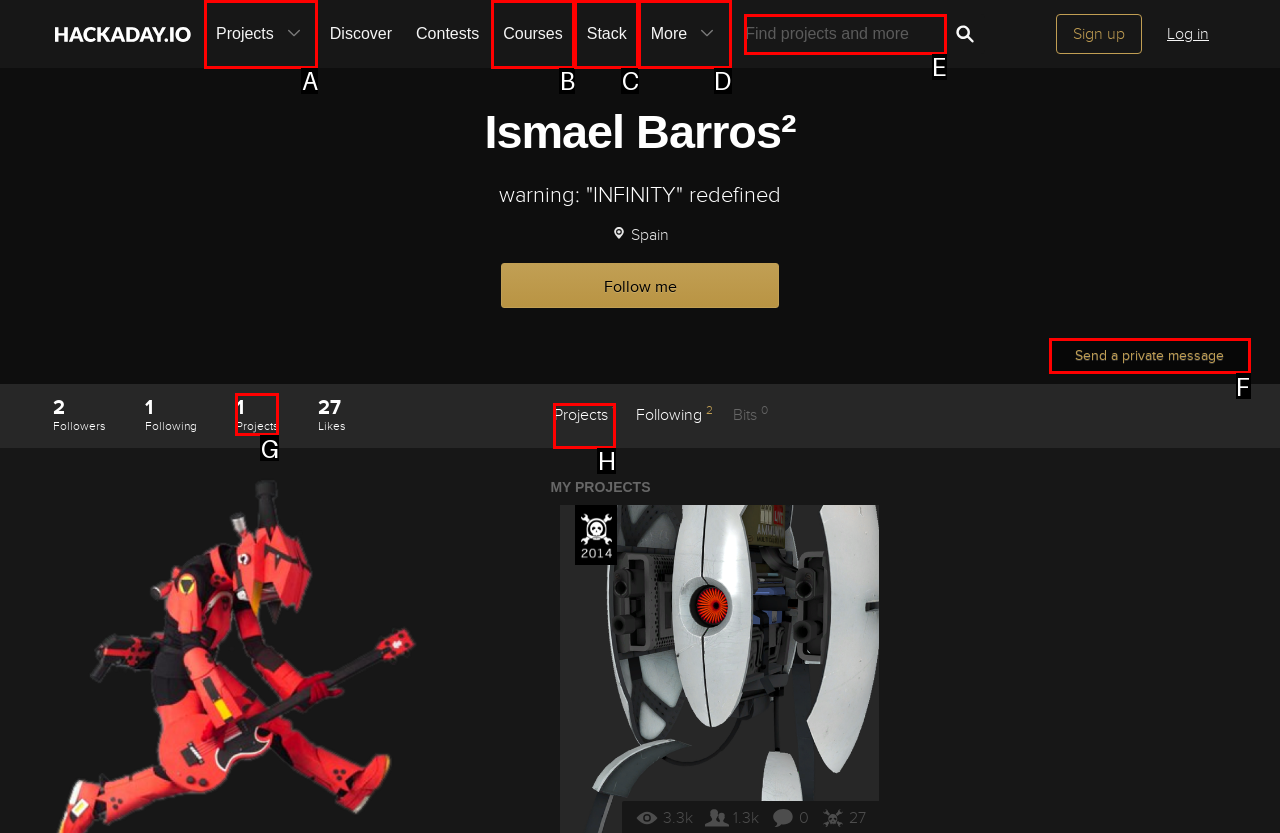Pick the option that corresponds to: Stack
Provide the letter of the correct choice.

C